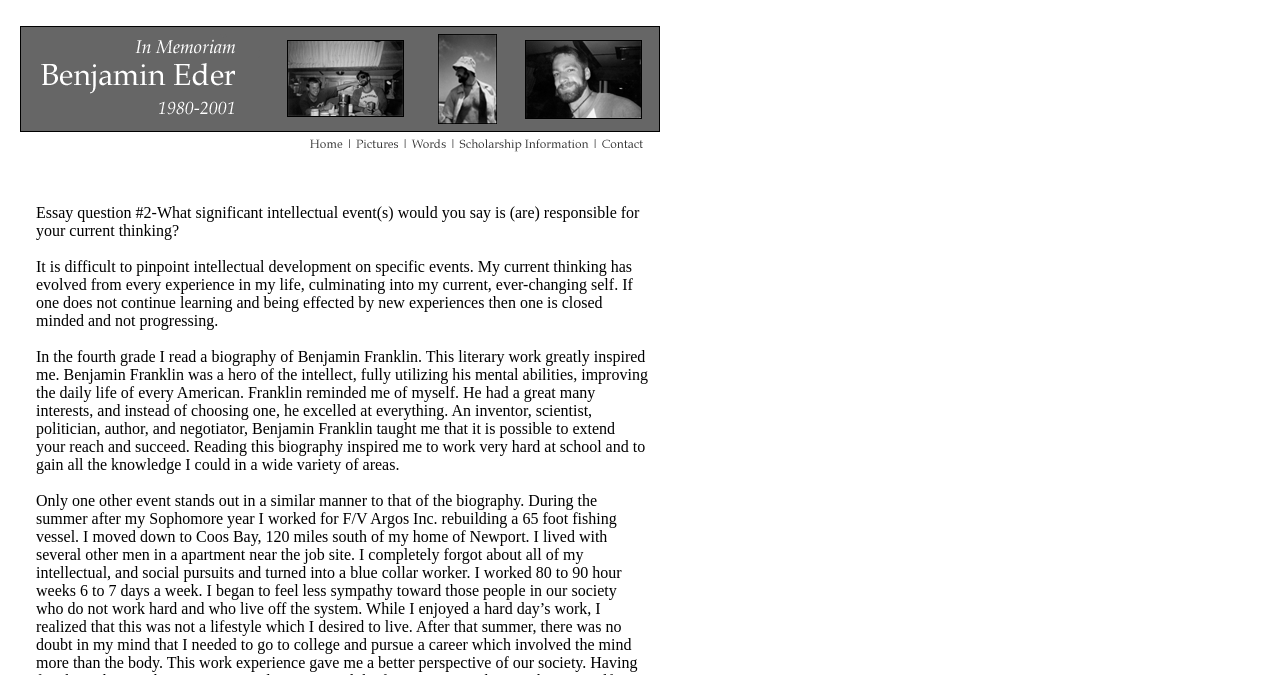What is the topic of the biography the author read?
Based on the image, respond with a single word or phrase.

Benjamin Franklin